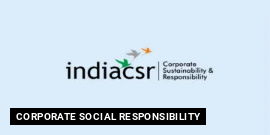What is the focus of the organization indiacsr?
Please answer the question with as much detail and depth as you can.

The caption states that the organization indiacsr focuses on advocating for ethical business practices and sustainability efforts in India, which is emphasized by the text 'CORPORATE SOCIAL RESPONSIBILITY' below the logo.